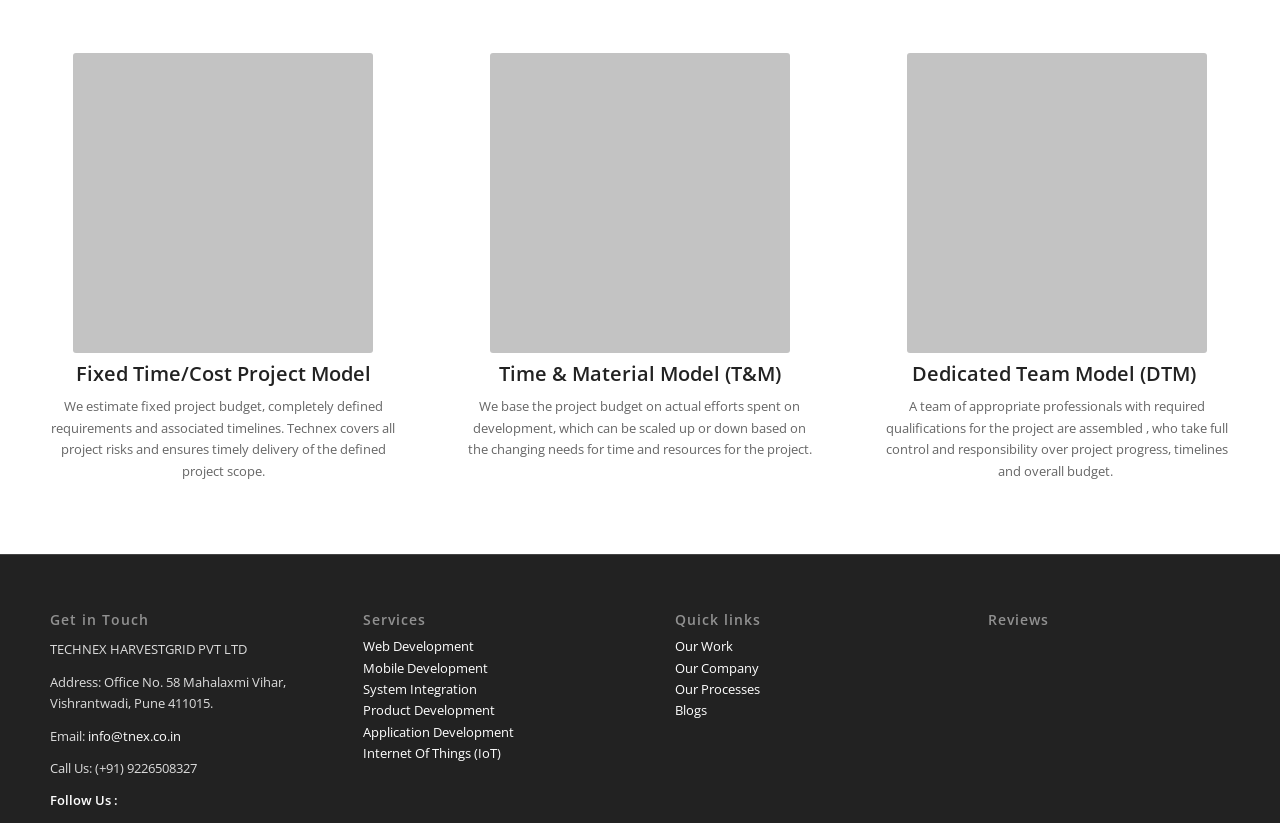Using a single word or phrase, answer the following question: 
How many services are listed on this webpage?

6